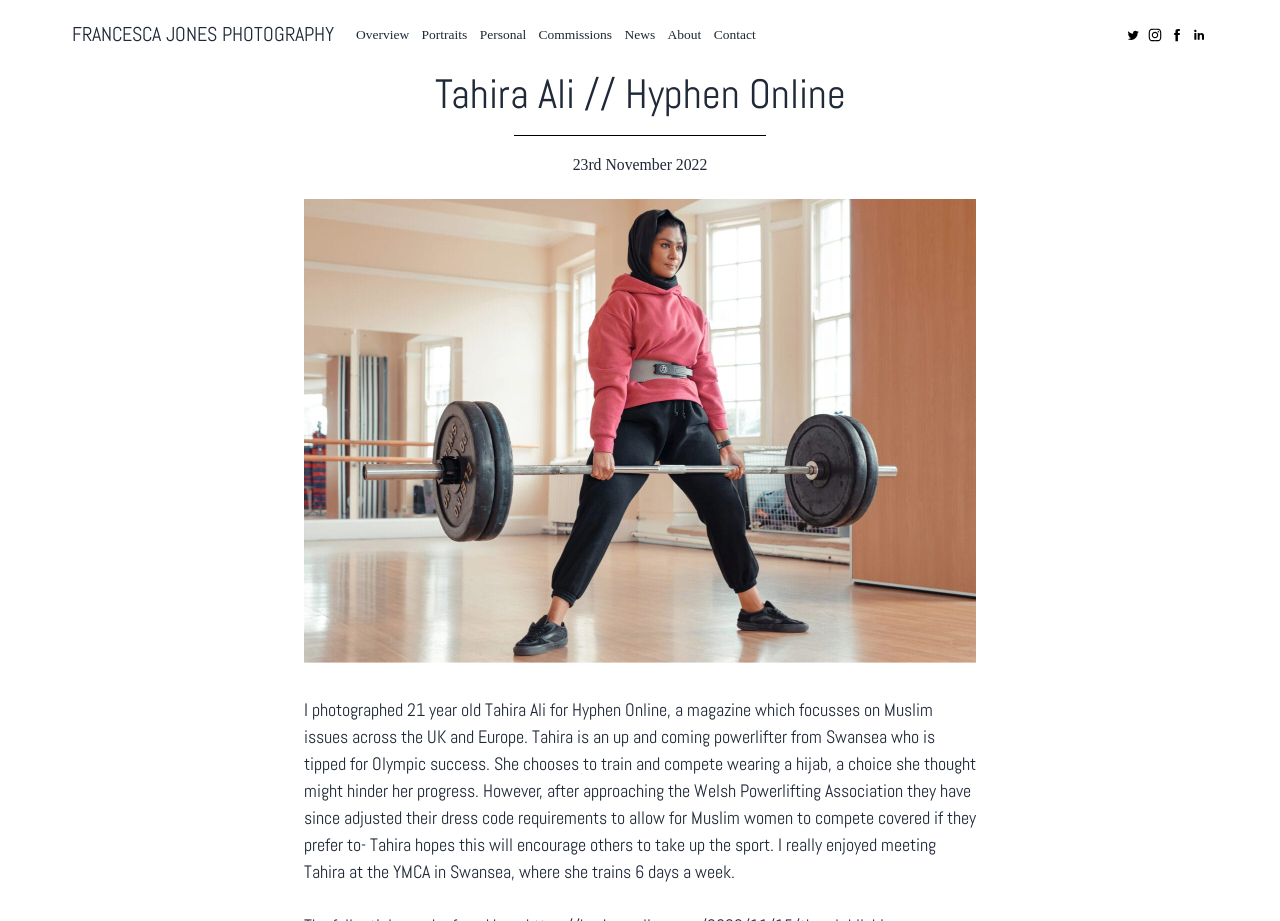Find the bounding box coordinates of the element to click in order to complete the given instruction: "Click the logo to go to the homepage."

[0.056, 0.02, 0.261, 0.055]